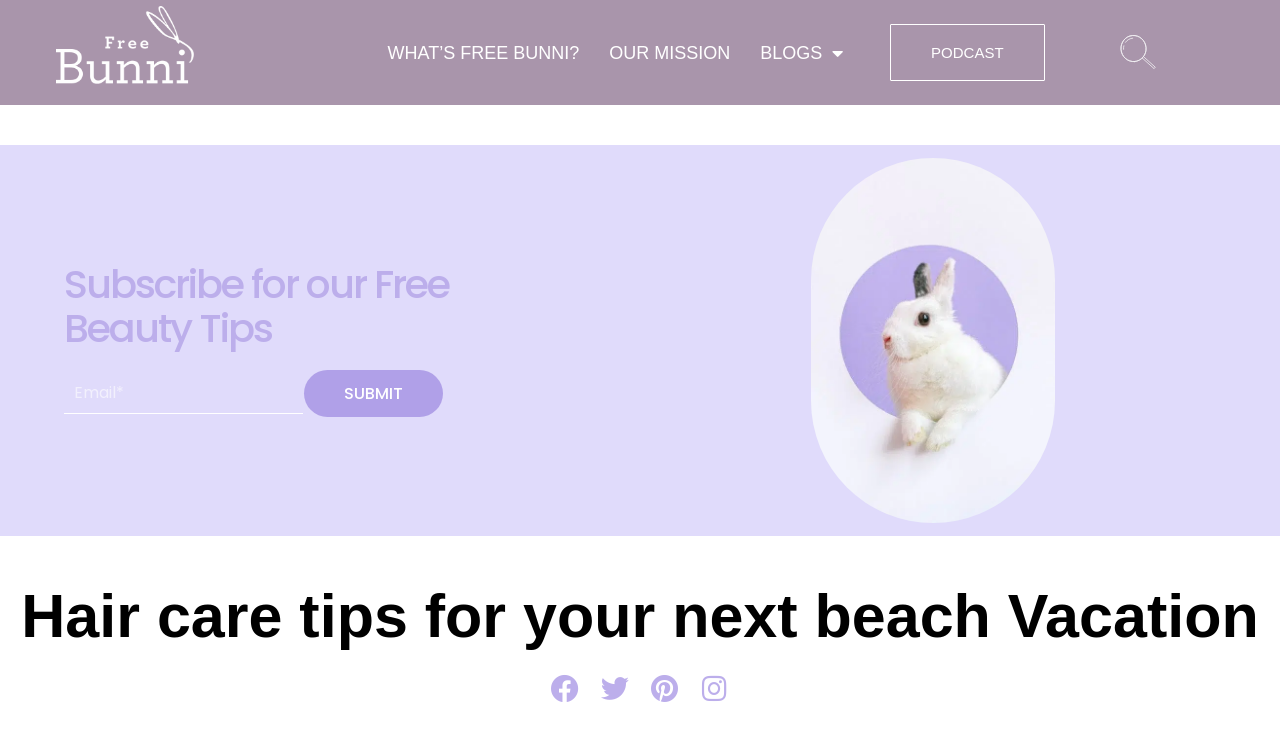What is the function of the 'SUBMIT' button?
Using the information from the image, provide a comprehensive answer to the question.

The 'SUBMIT' button is located next to the email textbox and has a bounding box coordinate that indicates it is vertically aligned with the textbox, suggesting that it is used to submit the email address provided in the textbox.